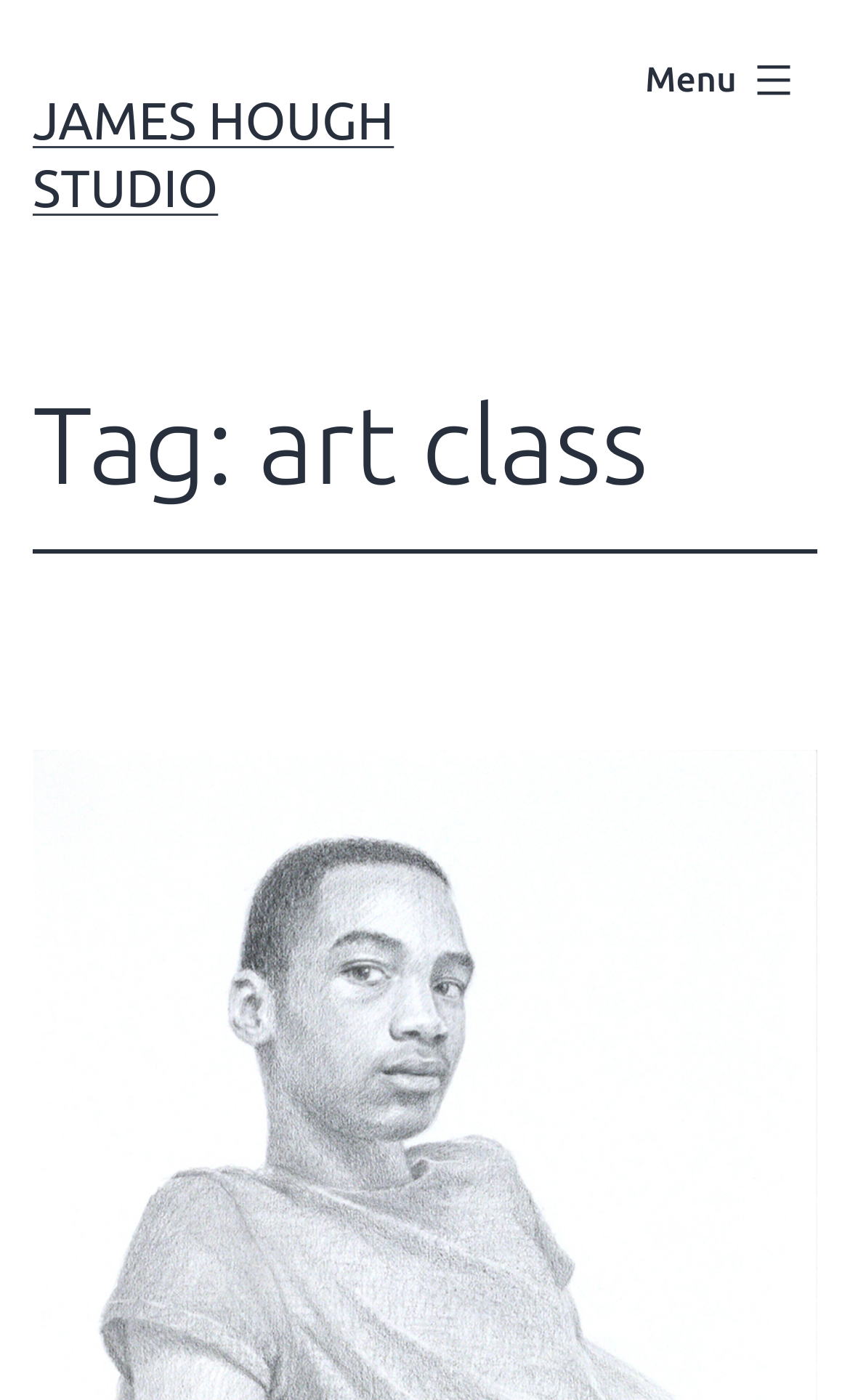Can you extract the primary headline text from the webpage?

Tag: art class